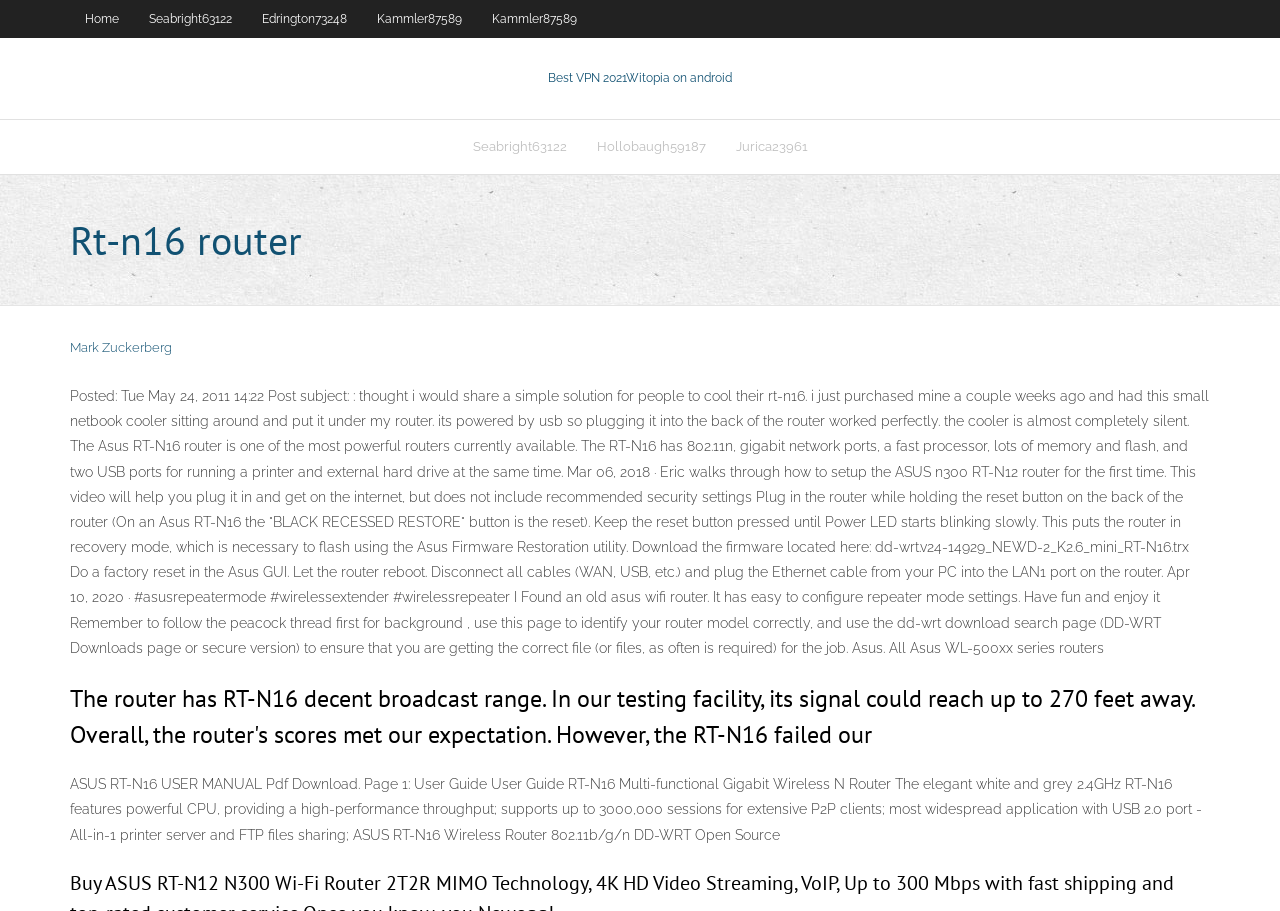What is the range of the router's signal?
Answer the question with a single word or phrase, referring to the image.

Up to 270 feet